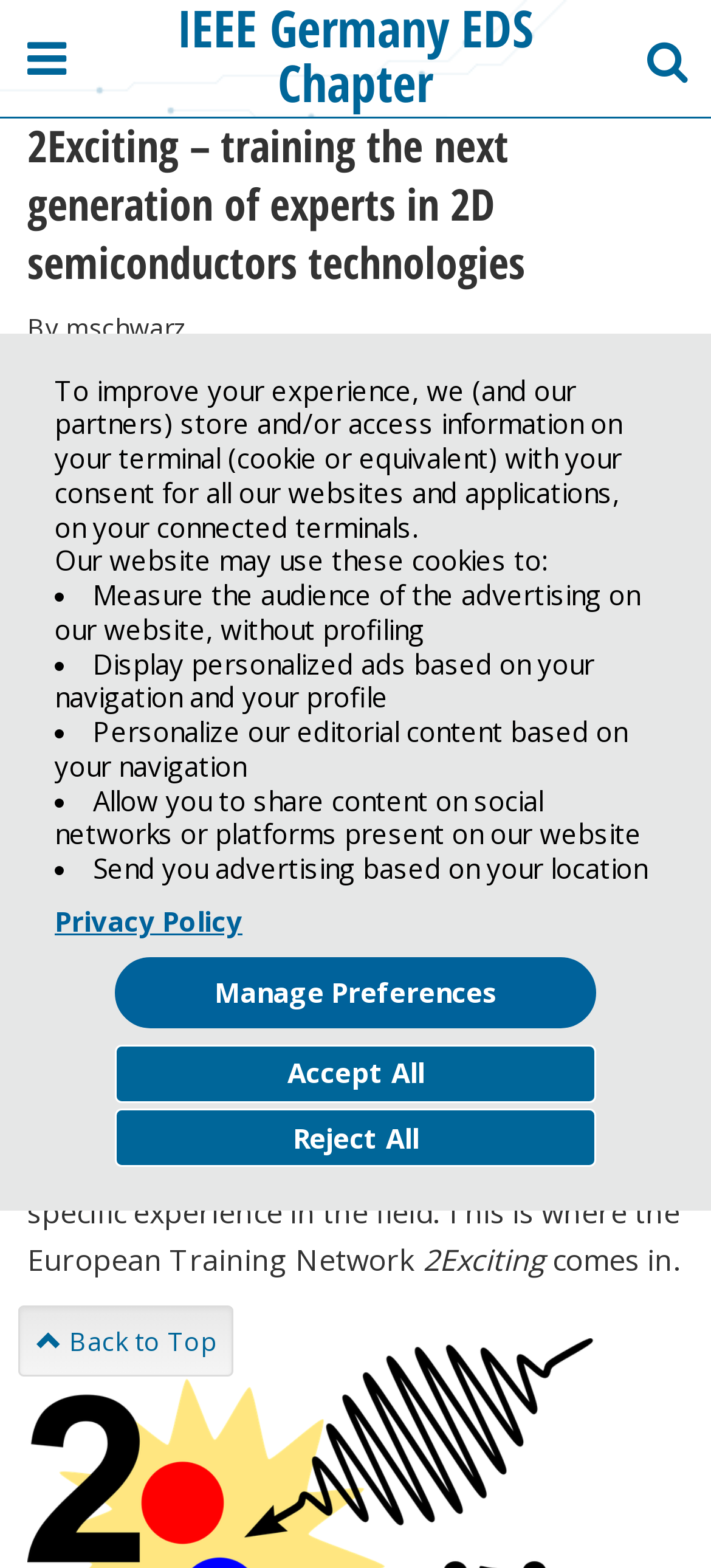Can you give a detailed response to the following question using the information from the image? Who is the author of the article?

The author of the article is mentioned as 'mschwarz' which is located below the main heading of the webpage, along with the date '23 June, 2021'.